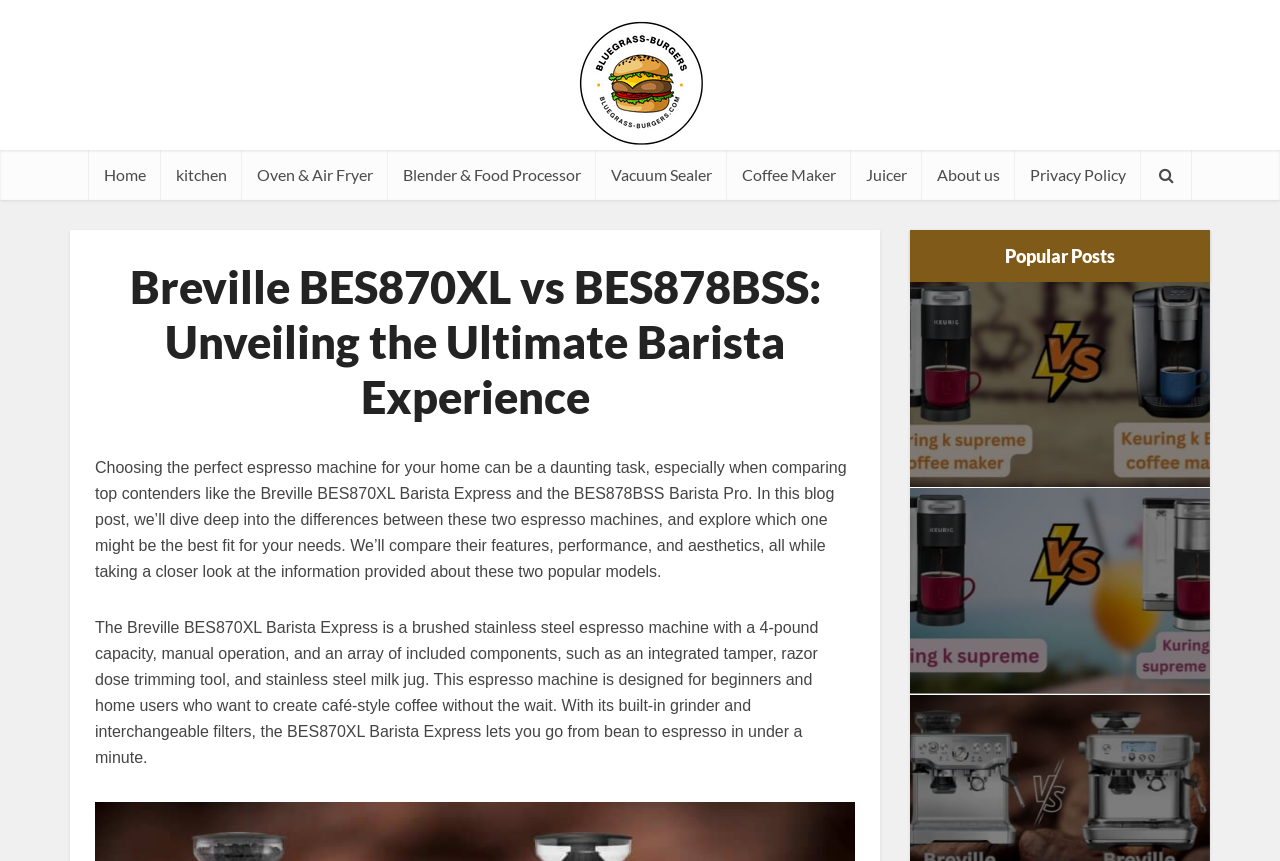Can you locate the main headline on this webpage and provide its text content?

Breville BES870XL vs BES878BSS: Unveiling the Ultimate Barista Experience